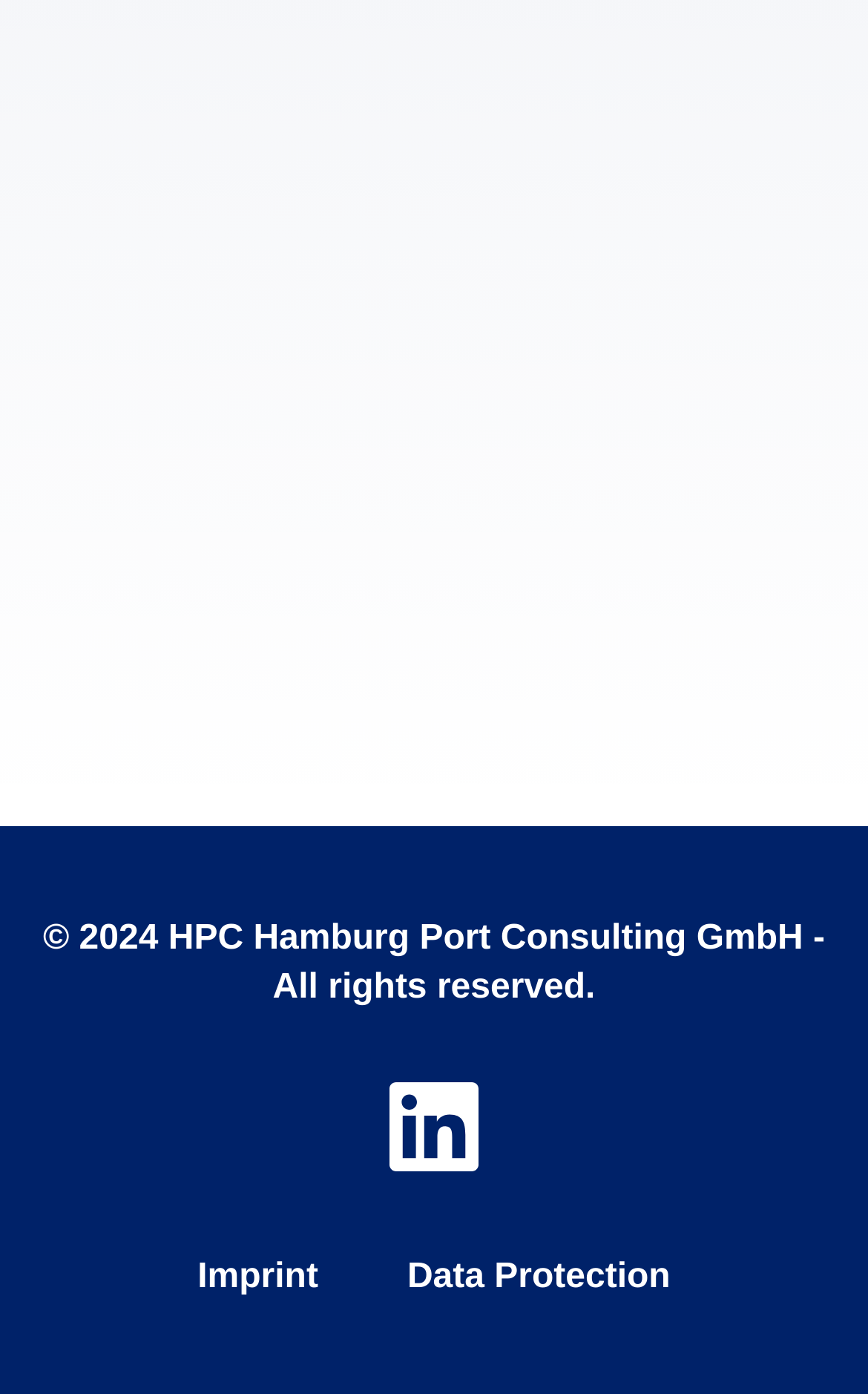Review the image closely and give a comprehensive answer to the question: What is the location of HPC Hamburg Port Consulting?

I found the location of HPC Hamburg Port Consulting by looking at the top of the webpage, where it says '22767 Hamburg | Germany' in a static text element.